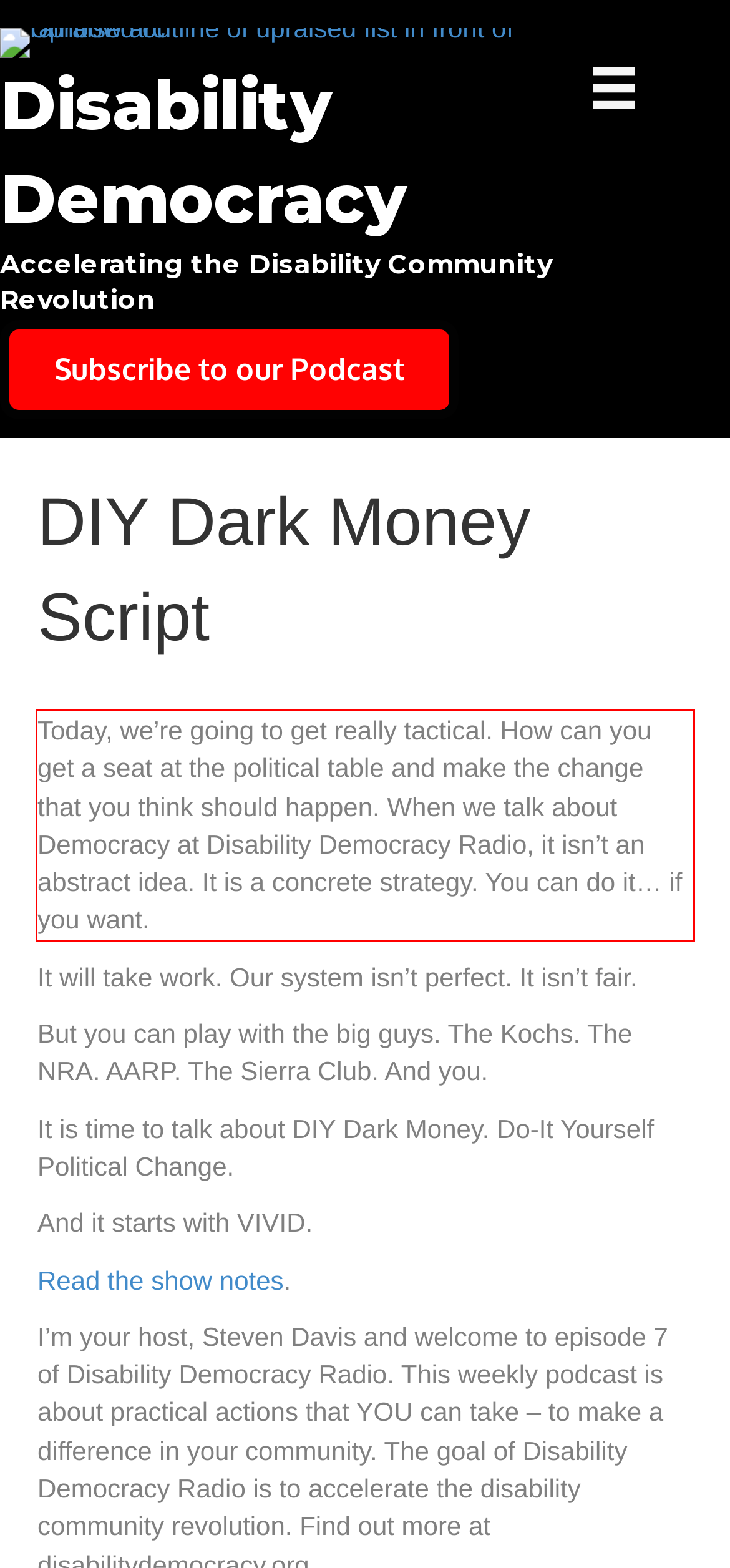You have a screenshot of a webpage with a UI element highlighted by a red bounding box. Use OCR to obtain the text within this highlighted area.

Today, we’re going to get really tactical. How can you get a seat at the political table and make the change that you think should happen. When we talk about Democracy at Disability Democracy Radio, it isn’t an abstract idea. It is a concrete strategy. You can do it… if you want.